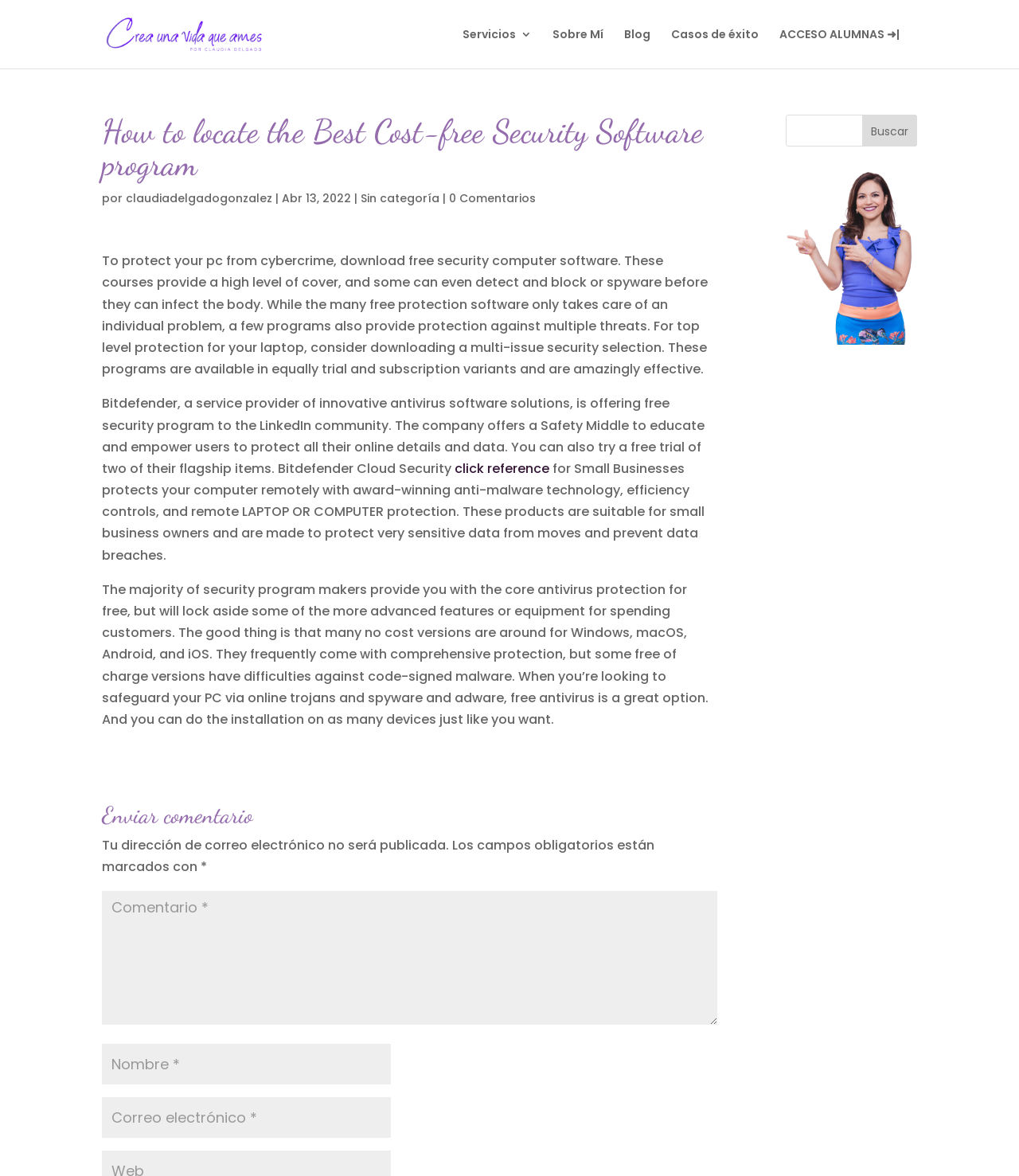With reference to the screenshot, provide a detailed response to the question below:
What is the function of the button at the top right corner of the page?

I found the function of the button by looking at its position and the surrounding elements. The button is located next to a text box and has a label 'Buscar', indicating that it is a search button.